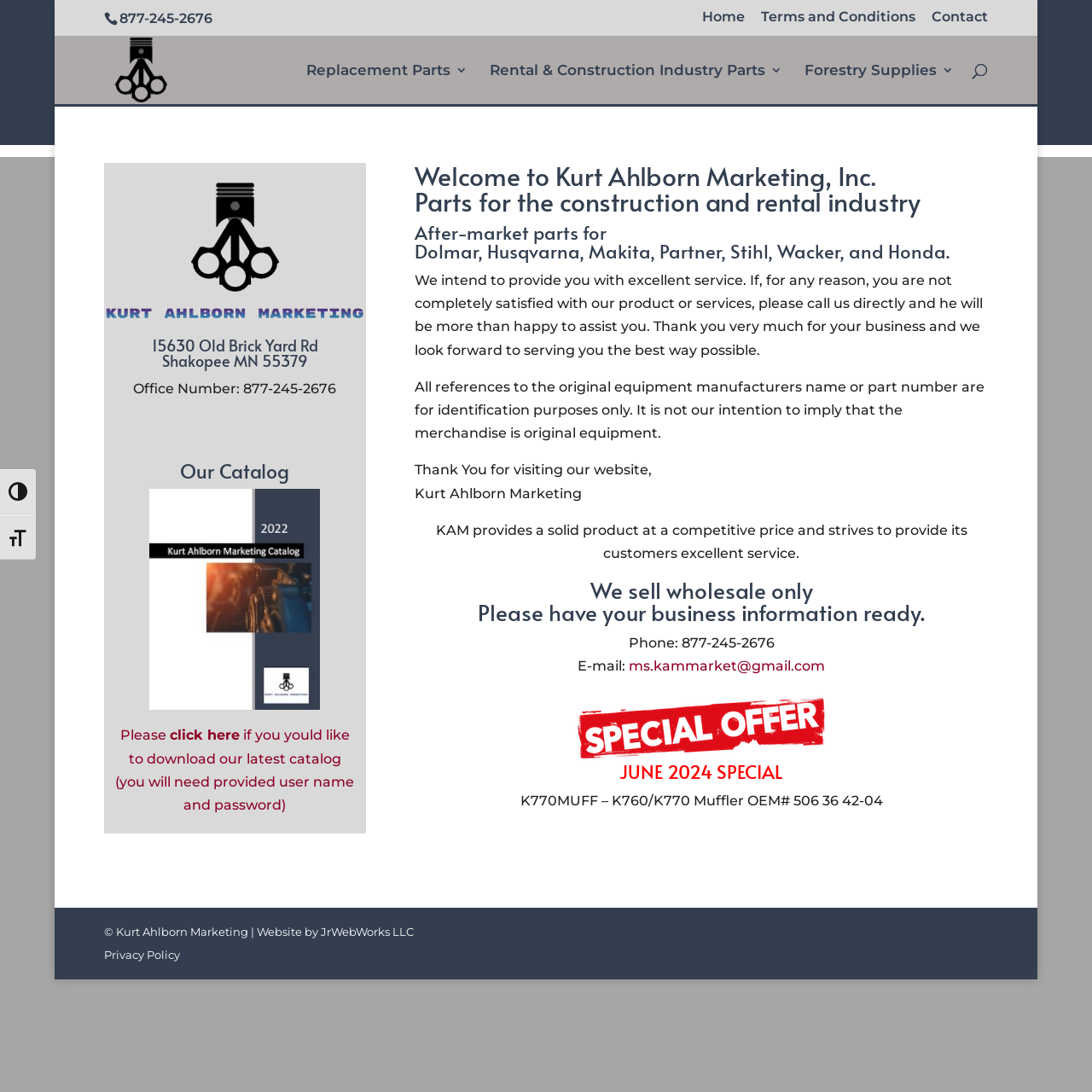Answer the following inquiry with a single word or phrase:
What type of industry does Kurt Ahlborn Marketing serve?

construction and rental industry